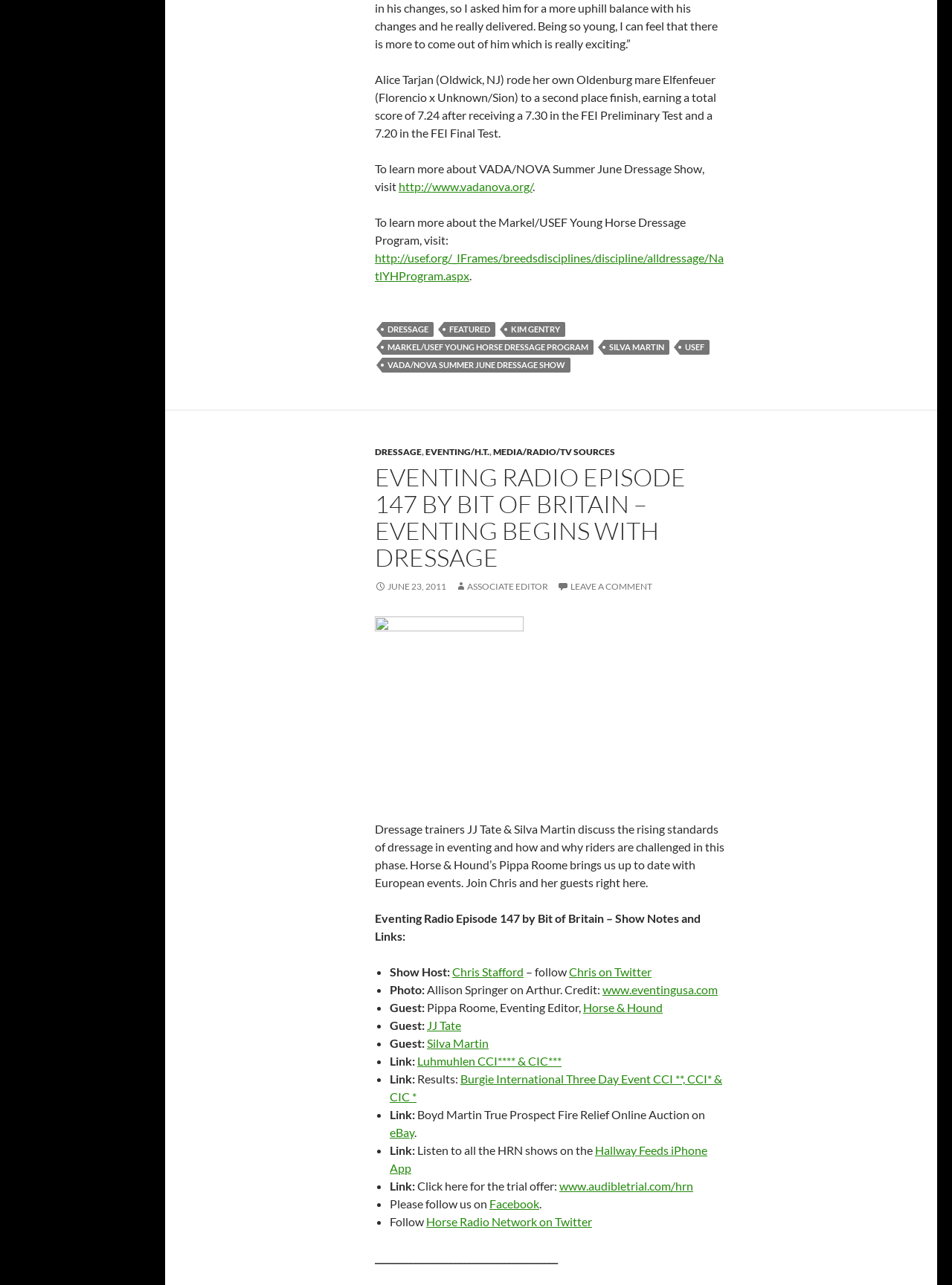Identify the bounding box for the UI element specified in this description: "(864) 702-2500". The coordinates must be four float numbers between 0 and 1, formatted as [left, top, right, bottom].

None